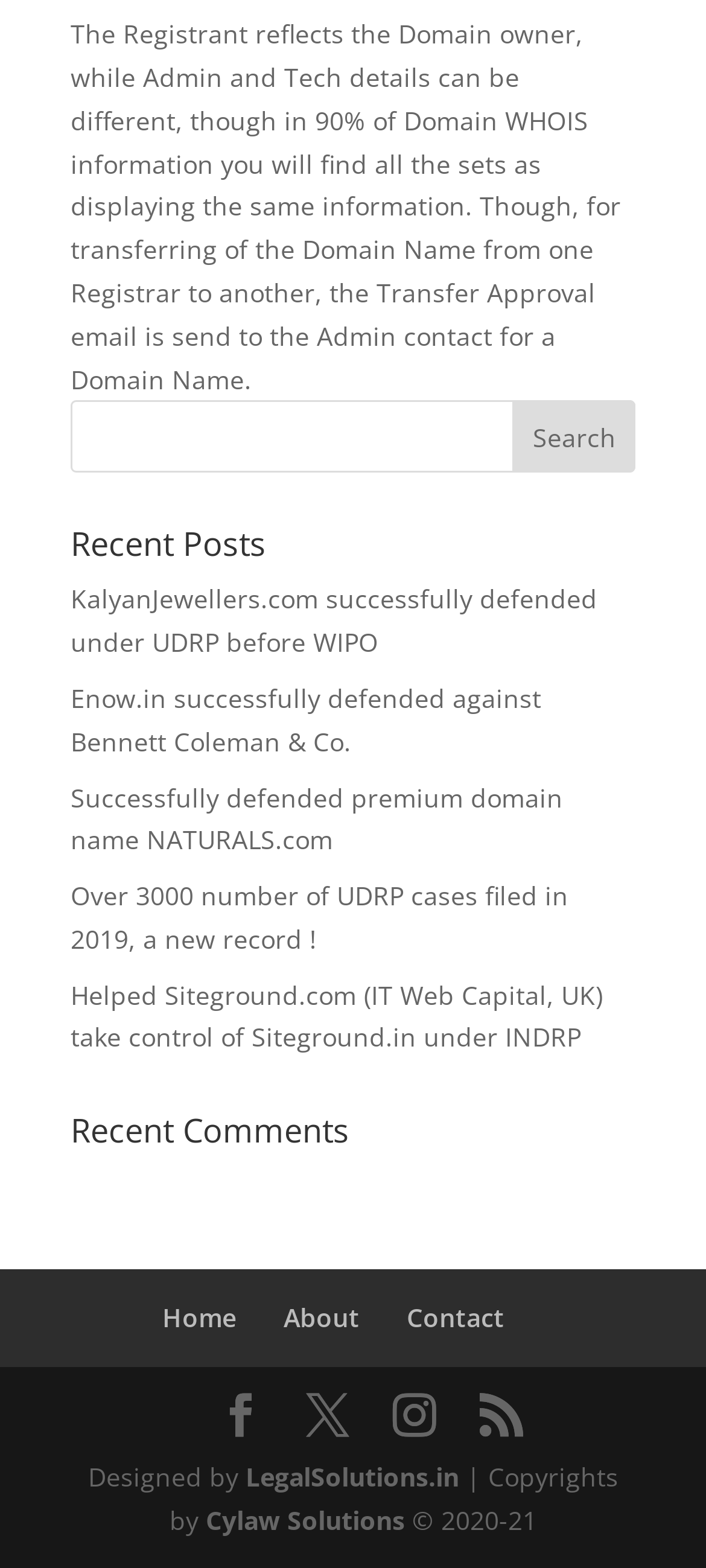Pinpoint the bounding box coordinates of the area that should be clicked to complete the following instruction: "visit KalyanJewellers.com UDRP case". The coordinates must be given as four float numbers between 0 and 1, i.e., [left, top, right, bottom].

[0.1, 0.371, 0.846, 0.42]